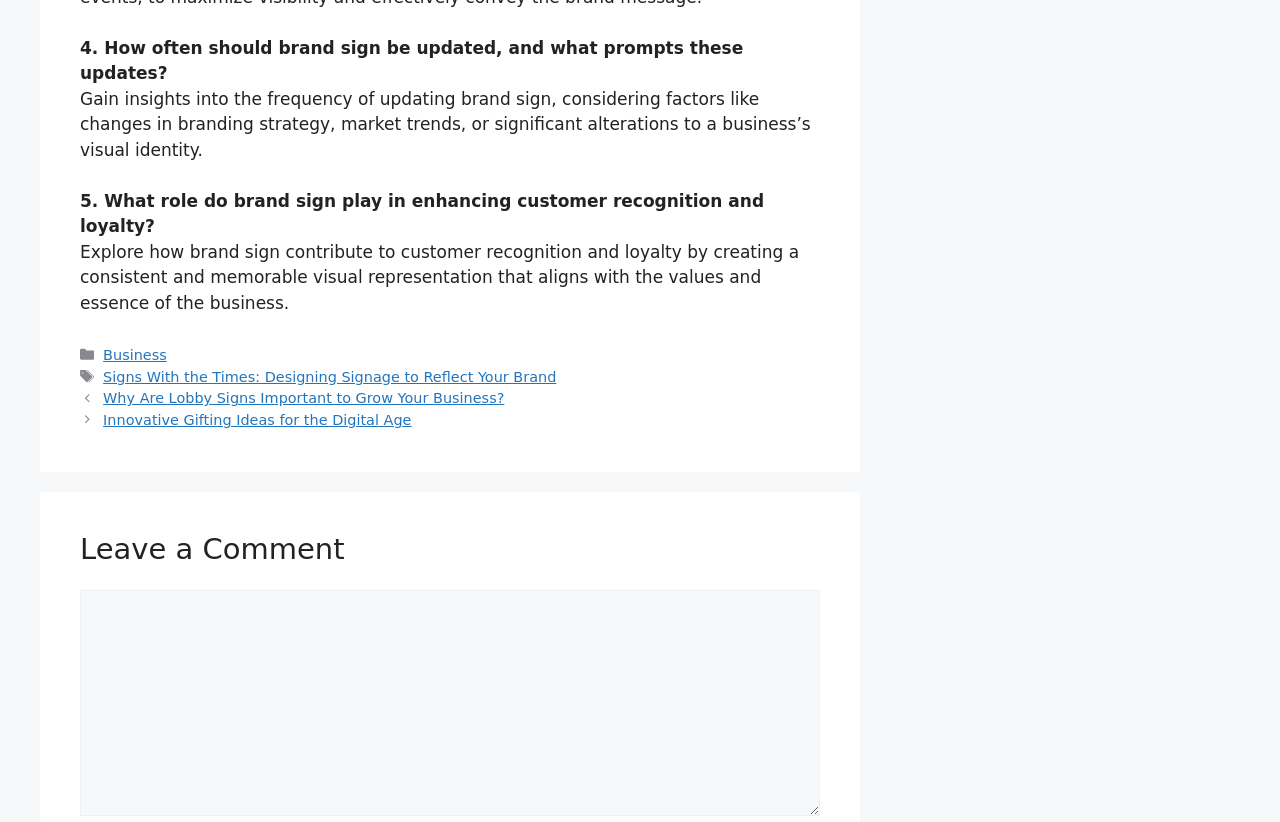What is the category of the post 'Signs With the Times: Designing Signage to Reflect Your Brand'?
Use the information from the image to give a detailed answer to the question.

The post 'Signs With the Times: Designing Signage to Reflect Your Brand' is categorized under 'Business' as indicated by the link 'Business' in the footer section.